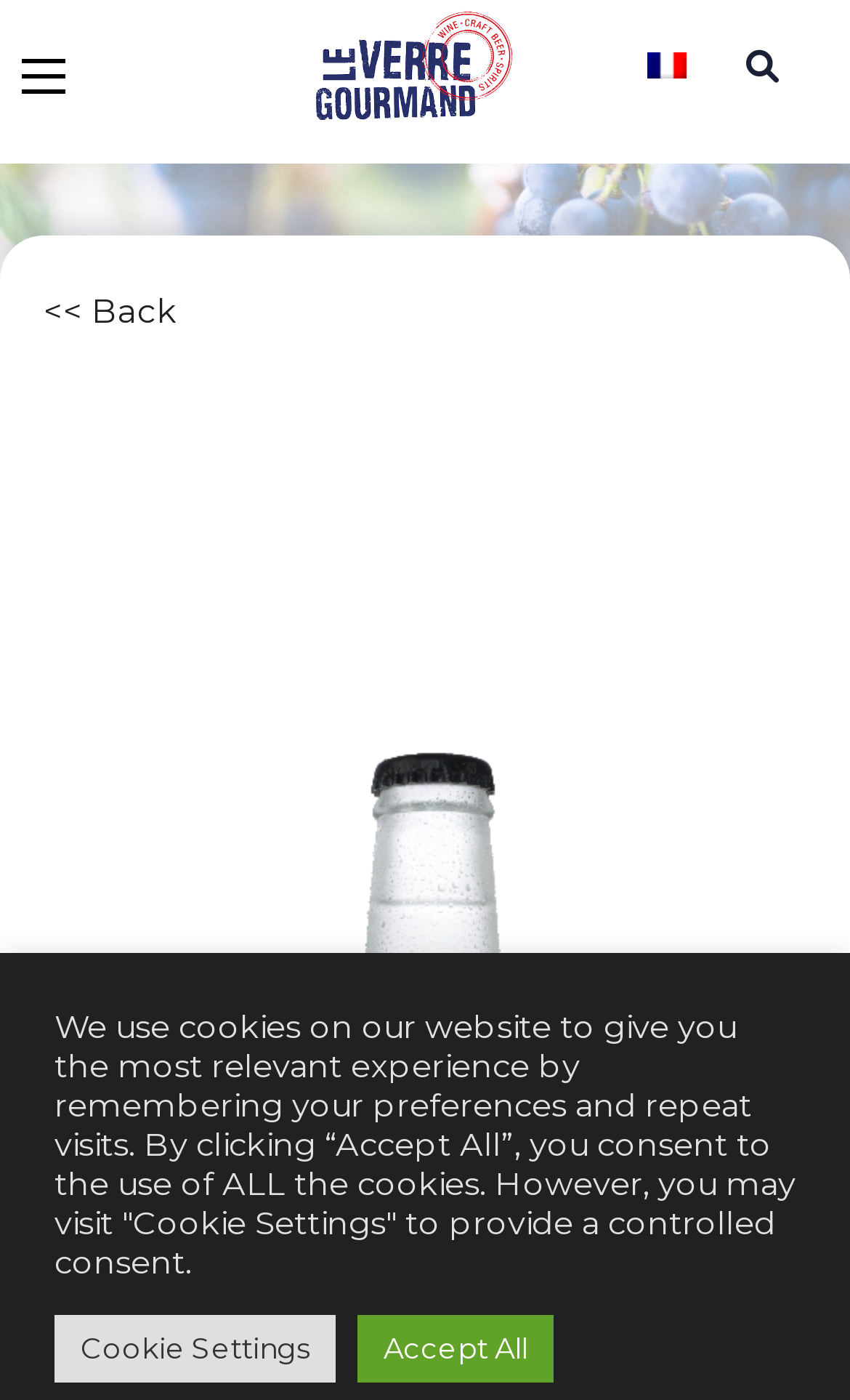Identify the bounding box for the UI element specified in this description: "aria-label="Menu mobile"". The coordinates must be four float numbers between 0 and 1, formatted as [left, top, right, bottom].

[0.026, 0.042, 0.077, 0.067]